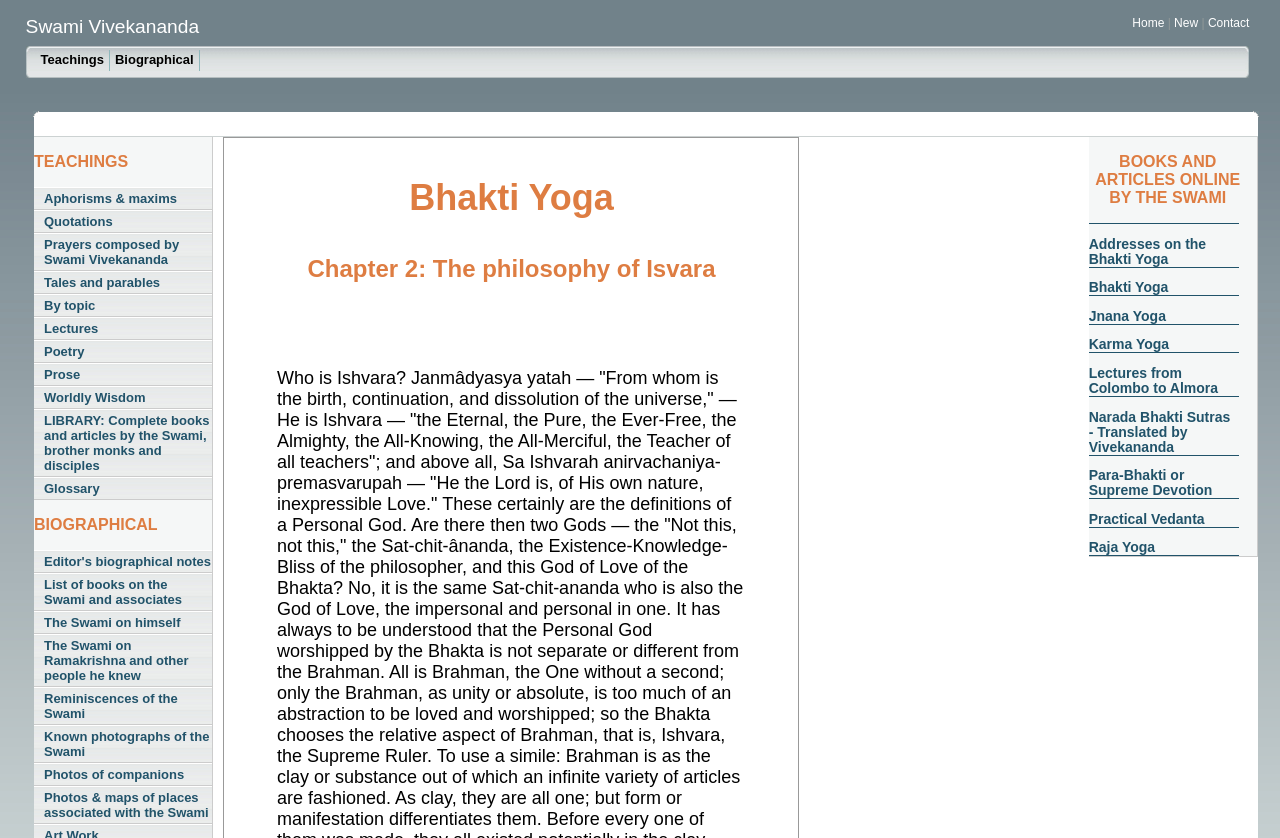Predict the bounding box of the UI element based on this description: "Bhakti Yoga".

[0.851, 0.333, 0.913, 0.352]